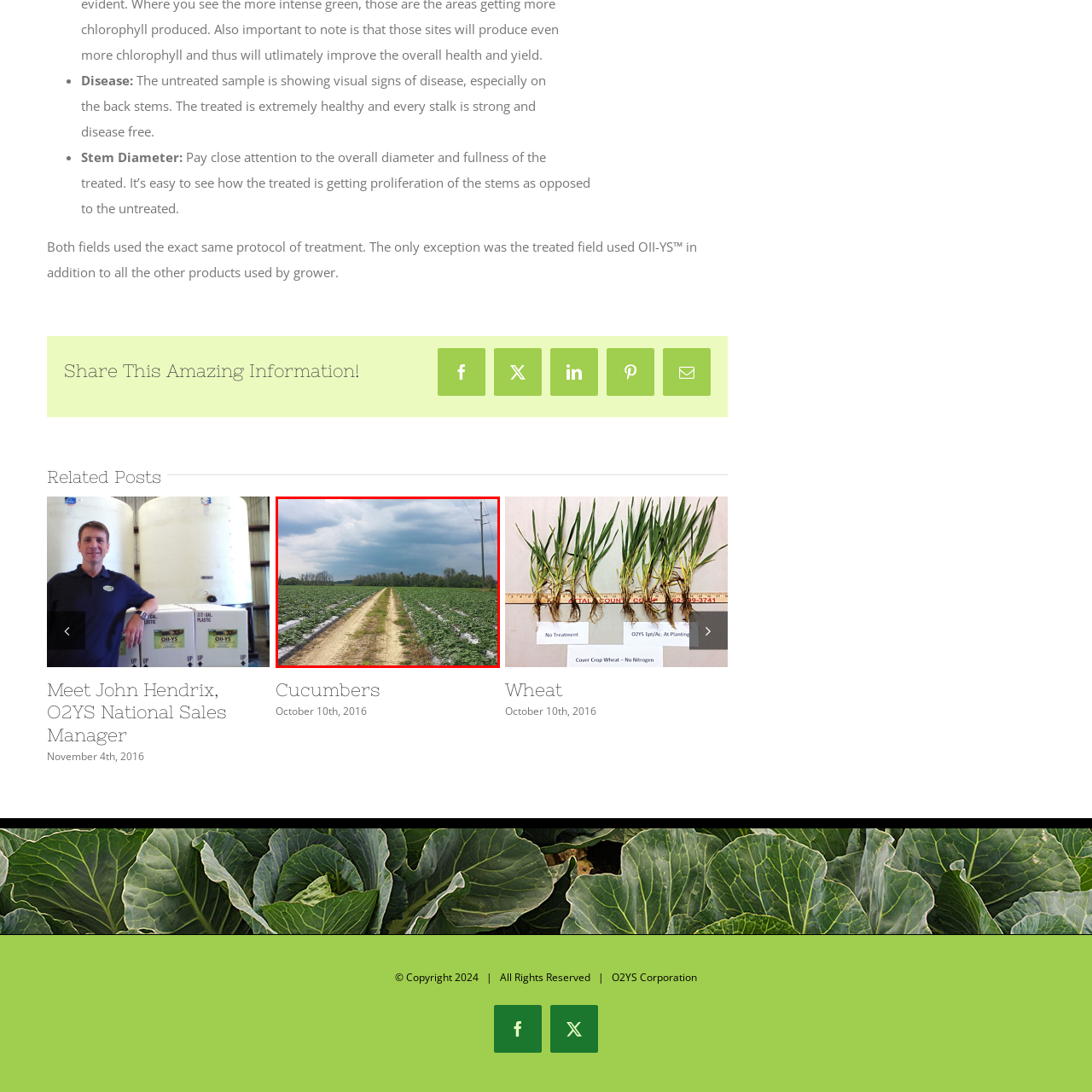Carefully examine the image inside the red box and generate a detailed caption for it.

The image depicts a rural landscape featuring a wide dirt pathway flanked by lush green fields, likely representing a crop area. On either side of the path, the vibrant foliage suggests healthy plant growth, possibly indicating successful agricultural practices. The scene is set under a somewhat overcast sky, with dark clouds hinting at potential rain, which could be beneficial for the crops. In the background, trees delineate the perimeter of the field, while a power line extends alongside the scene, reflecting the intersection of nature and agriculture. This image exemplifies the essence of farming life and the importance of environmental conditions in crop production.